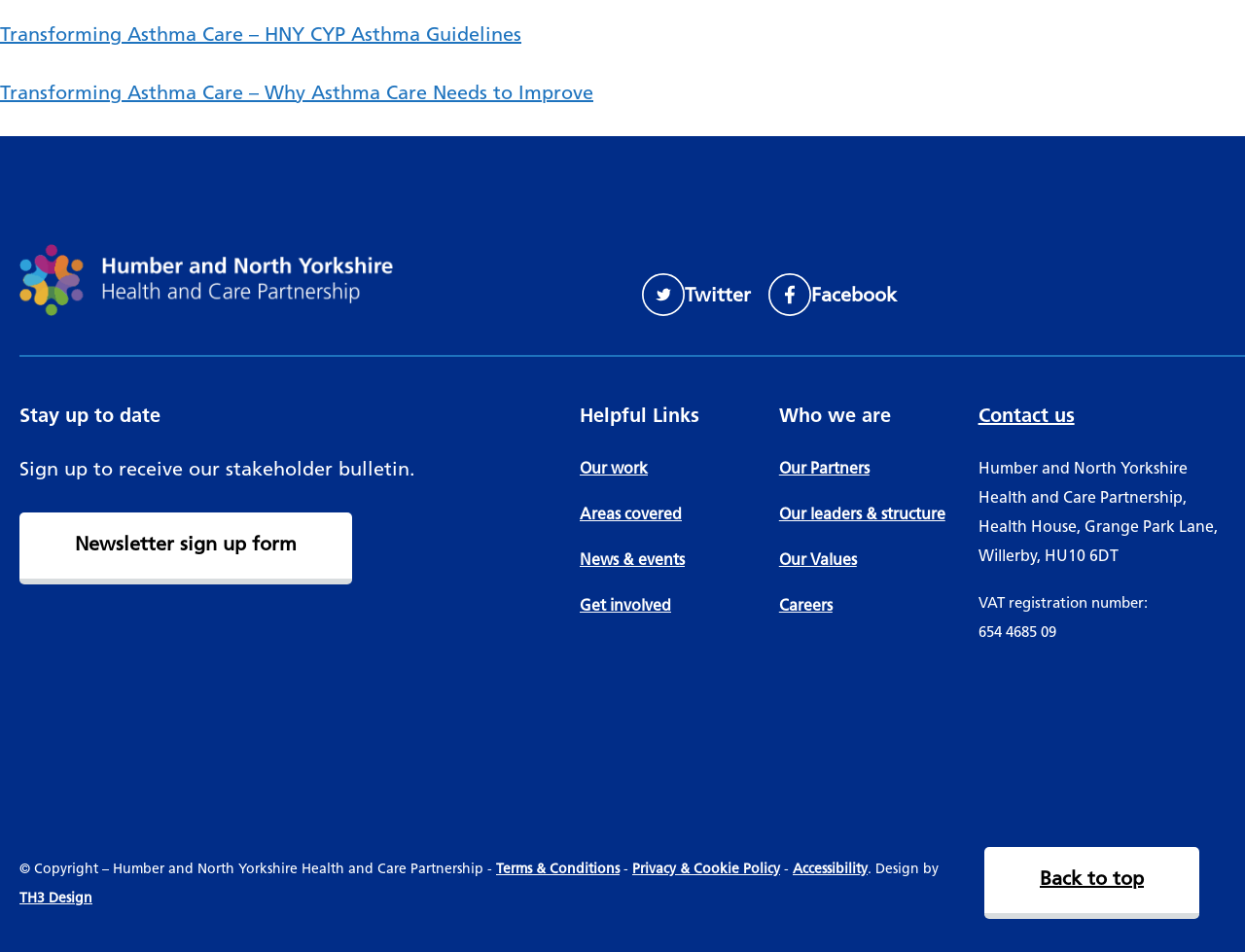Analyze the image and deliver a detailed answer to the question: What is the address of the Health House?

I found the address by looking at the static text 'Health House, Grange Park Lane, Willerby, HU10 6DT' which provides the address of the Health House.